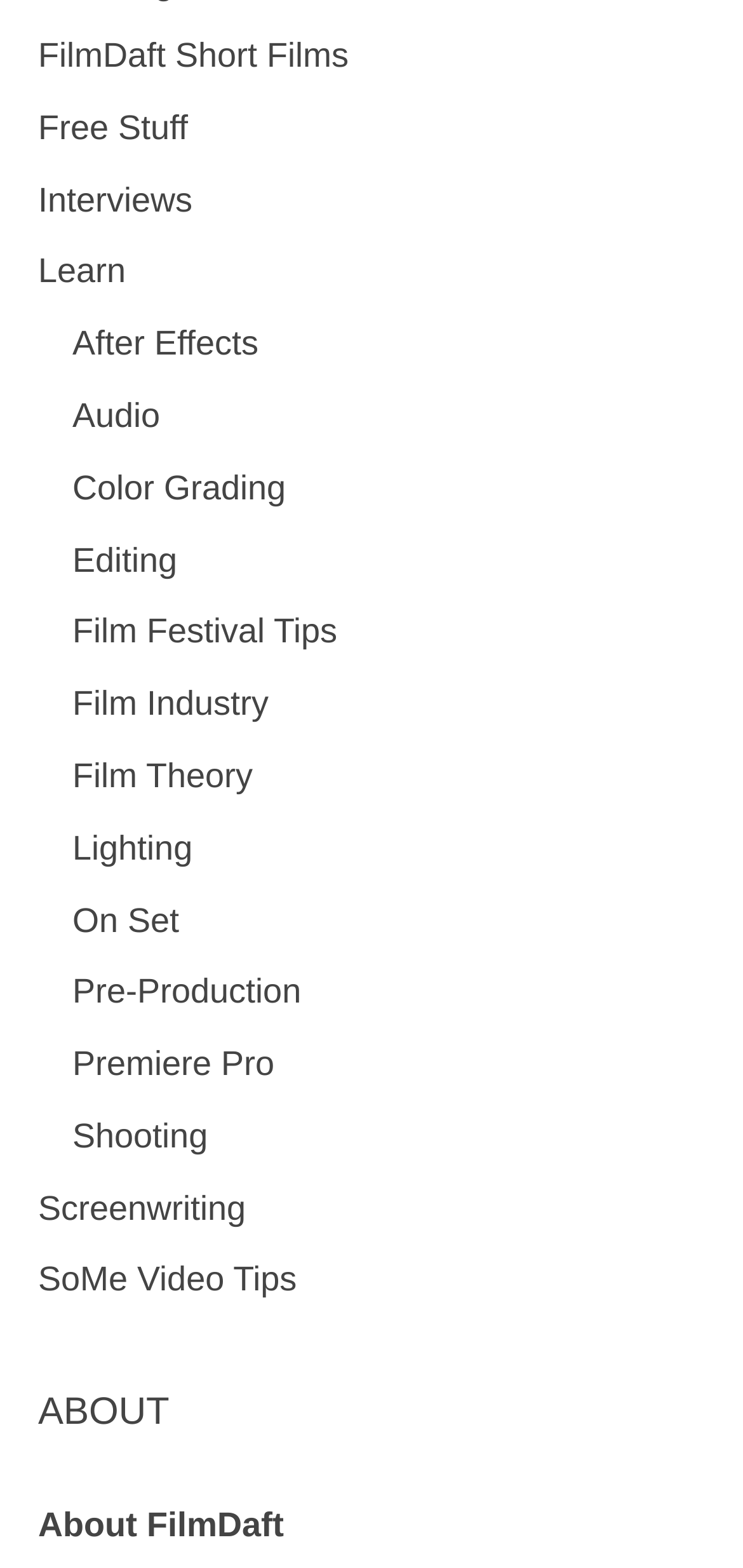Identify the bounding box coordinates of the element to click to follow this instruction: 'Learn about Color Grading'. Ensure the coordinates are four float values between 0 and 1, provided as [left, top, right, bottom].

[0.097, 0.299, 0.385, 0.323]